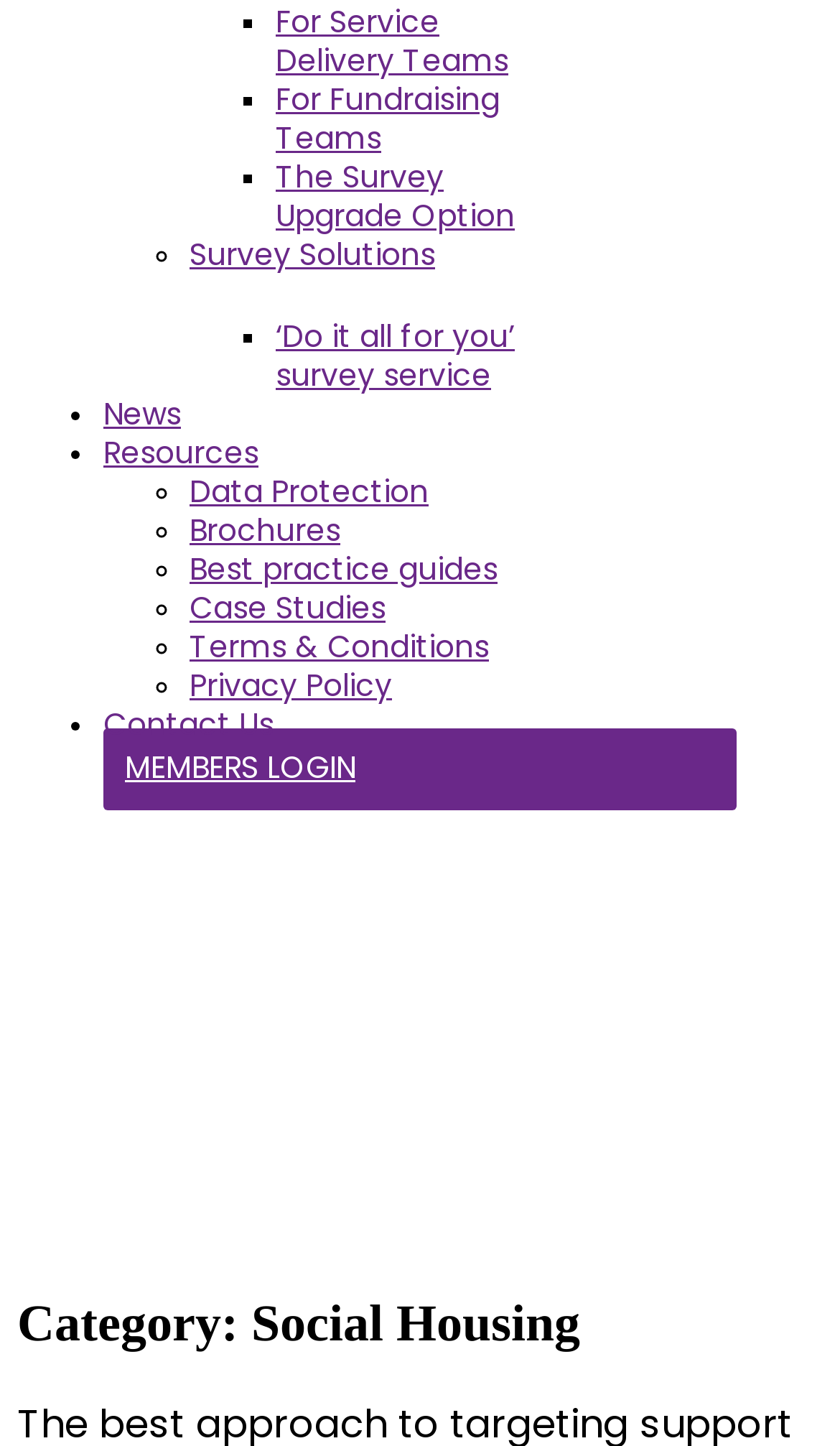Given the description "Brochures", determine the bounding box of the corresponding UI element.

[0.226, 0.352, 0.405, 0.382]